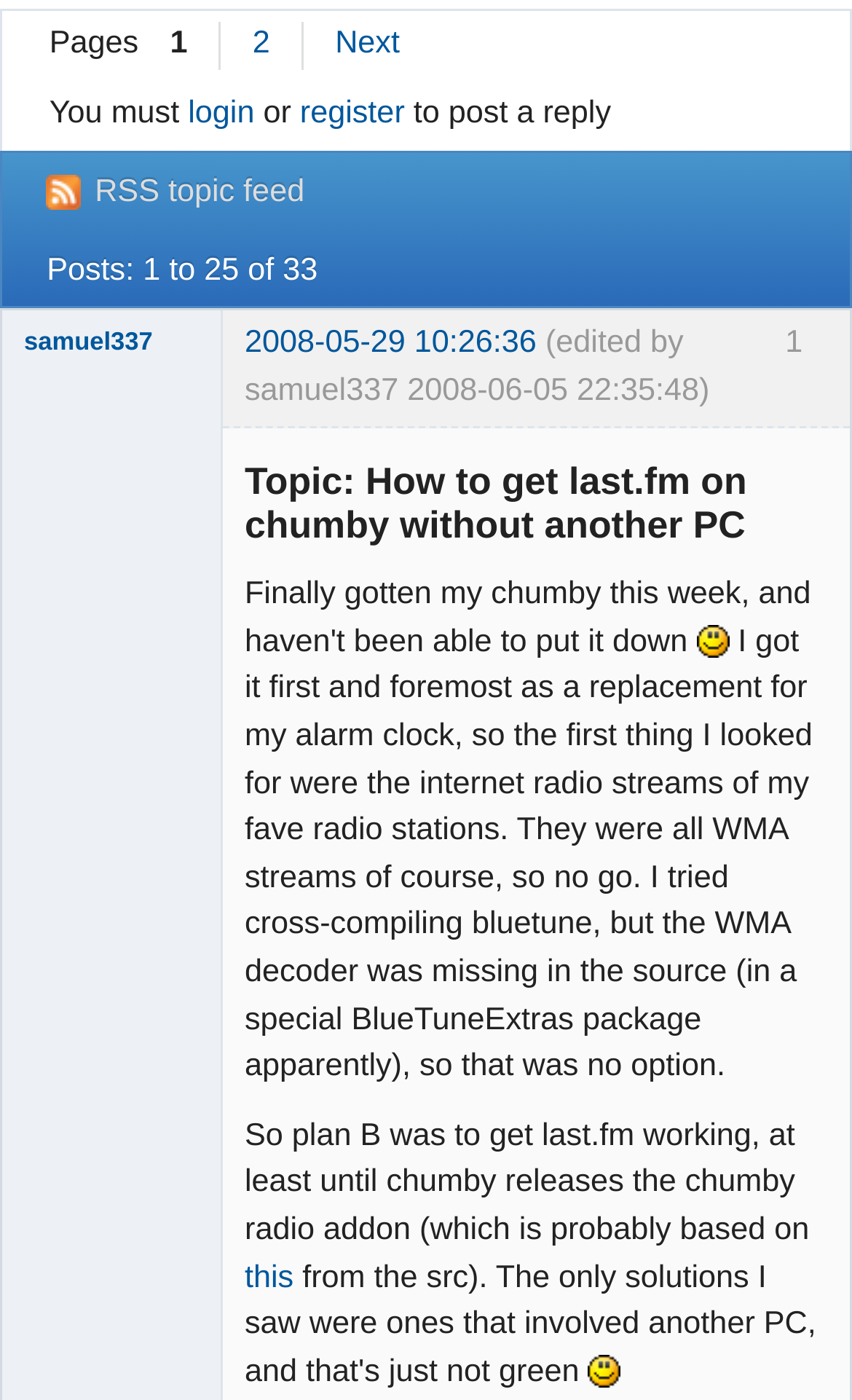Please provide the bounding box coordinates for the UI element as described: "register". The coordinates must be four floats between 0 and 1, represented as [left, top, right, bottom].

[0.352, 0.069, 0.475, 0.094]